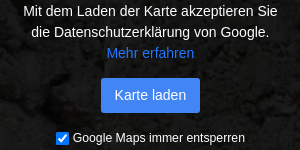What is the purpose of the checkbox?
Based on the image, answer the question with a single word or brief phrase.

Enable Google Maps permanently